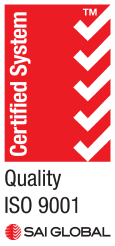Elaborate on the elements present in the image.

The image features a quality certification badge indicating compliance with ISO 9001 standards, signifying that the organization adheres to international quality management principles. The prominent red background accentuates the logo, which includes a stylized design of upward-facing chevrons, symbolizing progress and quality assurance. Below the logo, the text specifies "Quality" and the certification body's name, "SAI GLOBAL," further emphasizing the credibility and recognized standards upheld by the organization. This certification showcases a commitment to maintaining high-quality processes and continual improvement, which is essential for fostering trust among stakeholders in various industries.